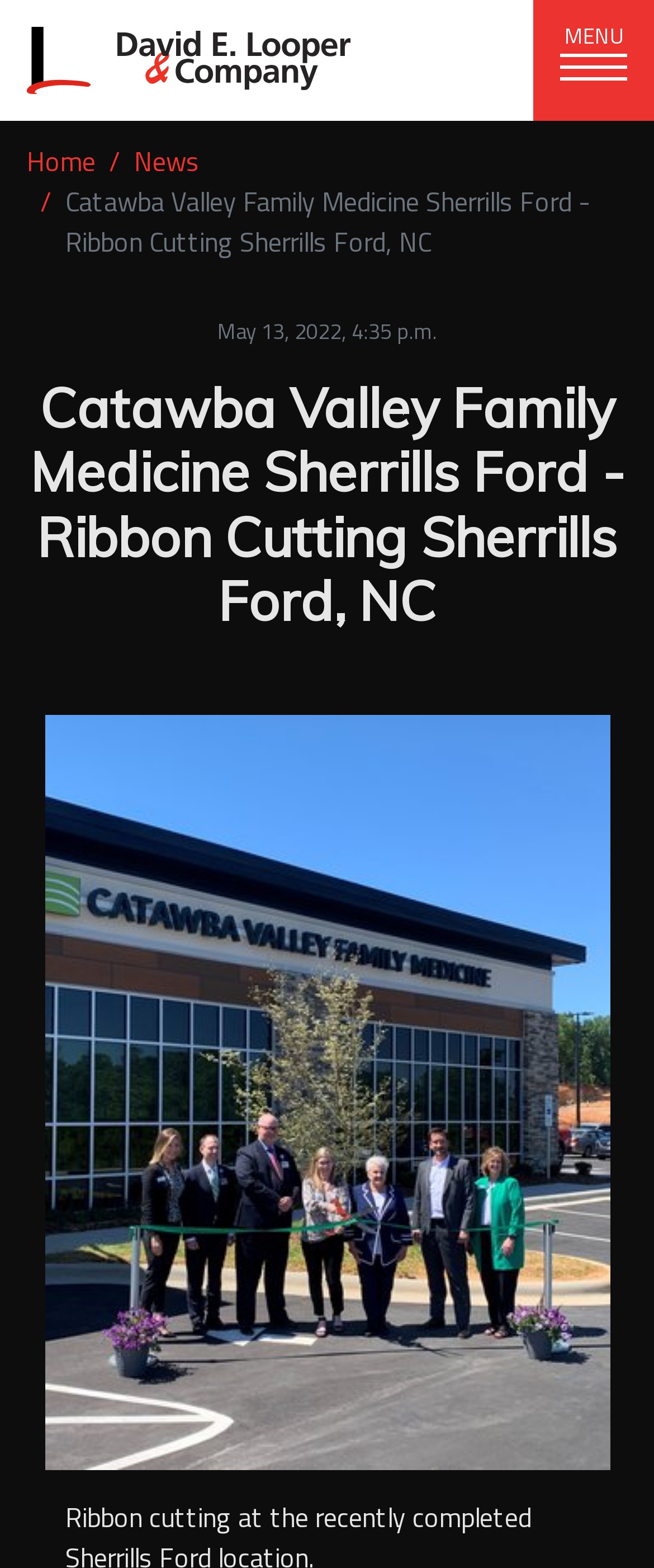How many navigation links are there?
Provide a detailed and well-explained answer to the question.

I counted the number of links in the navigation menu and found 8 links: 'Home', 'Portfolio', 'Our Company', 'News', 'Services', 'Contact Us', and 'Resources'.